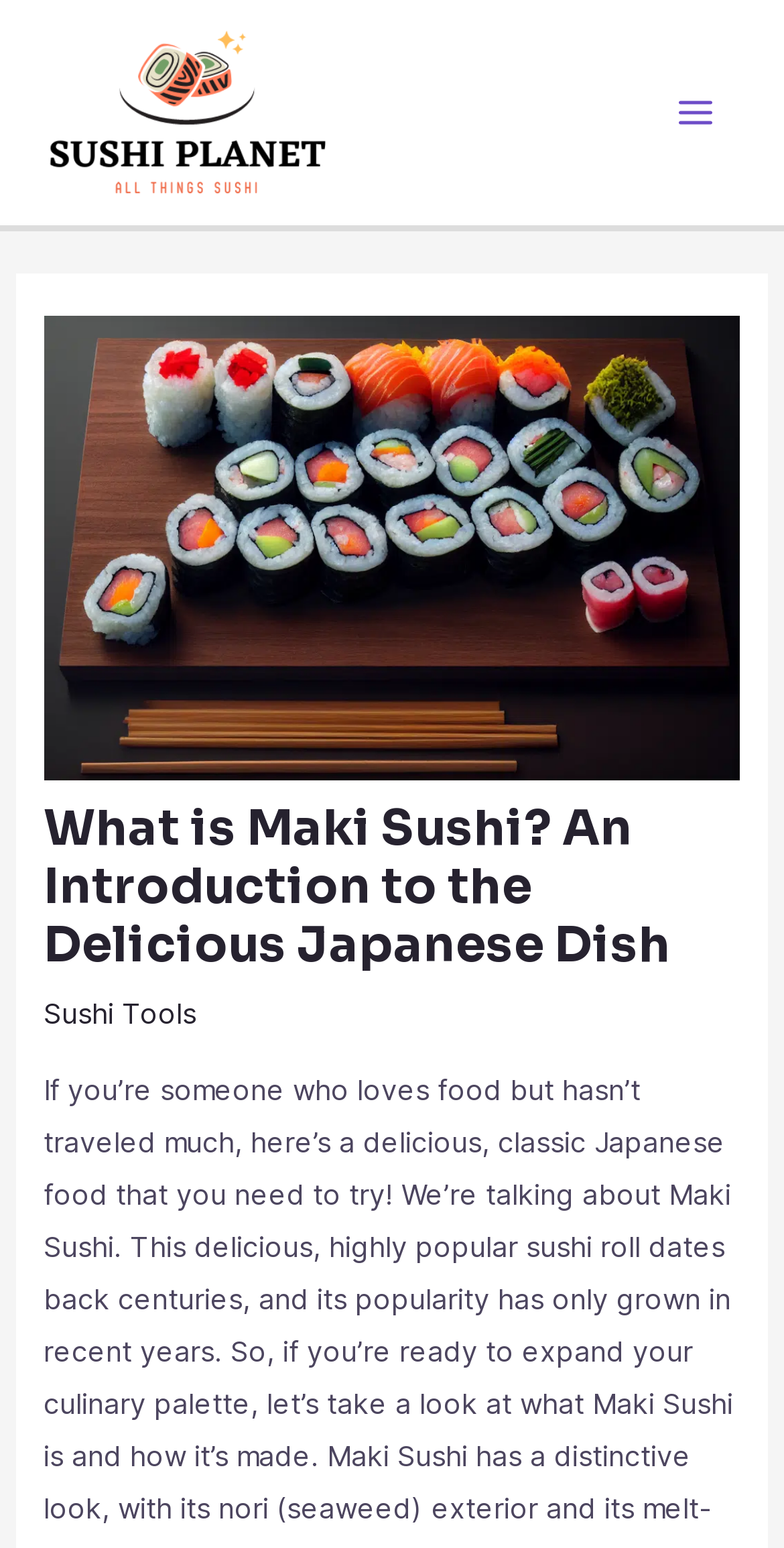Find the bounding box coordinates for the UI element that matches this description: "Main Menu".

[0.833, 0.046, 0.938, 0.099]